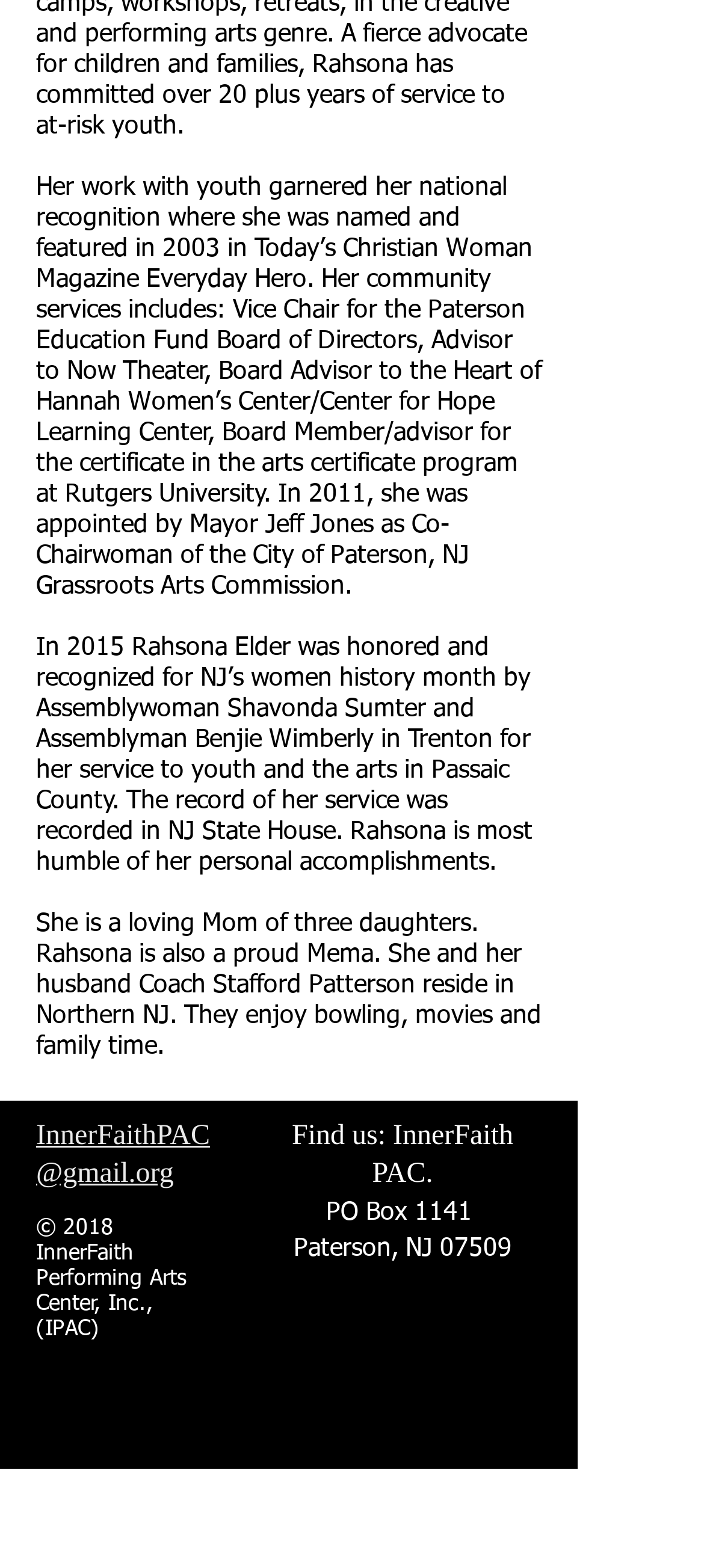What is Rahsona Elder's occupation?
Make sure to answer the question with a detailed and comprehensive explanation.

Although the webpage provides information about Rahsona Elder's community services, awards, and personal life, it does not explicitly mention her occupation.